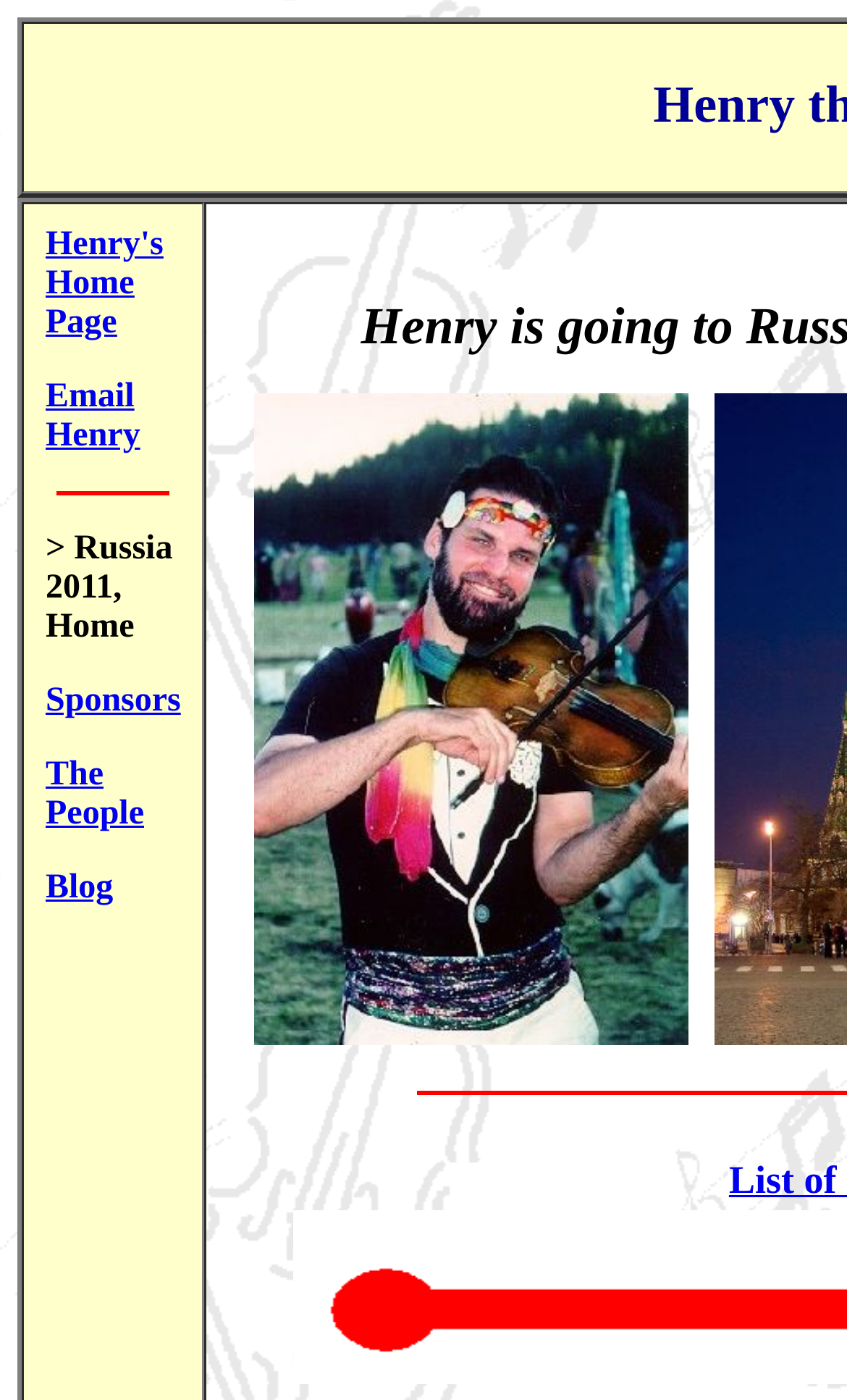Offer an in-depth caption of the entire webpage.

The webpage is about Henry the Fiddler's 2011 Russia Trip. At the top left, there are two links, "Henry's Home Page" and "Email Henry", positioned closely together. Below these links, a horizontal separator line is present. 

Following the separator line, a static text "> Russia 2011, Home" is displayed. Below this text, there are four links arranged vertically: "Sponsors", "The People", "Blog", and a small non-breaking space character. These links are aligned to the left and are positioned close to each other.